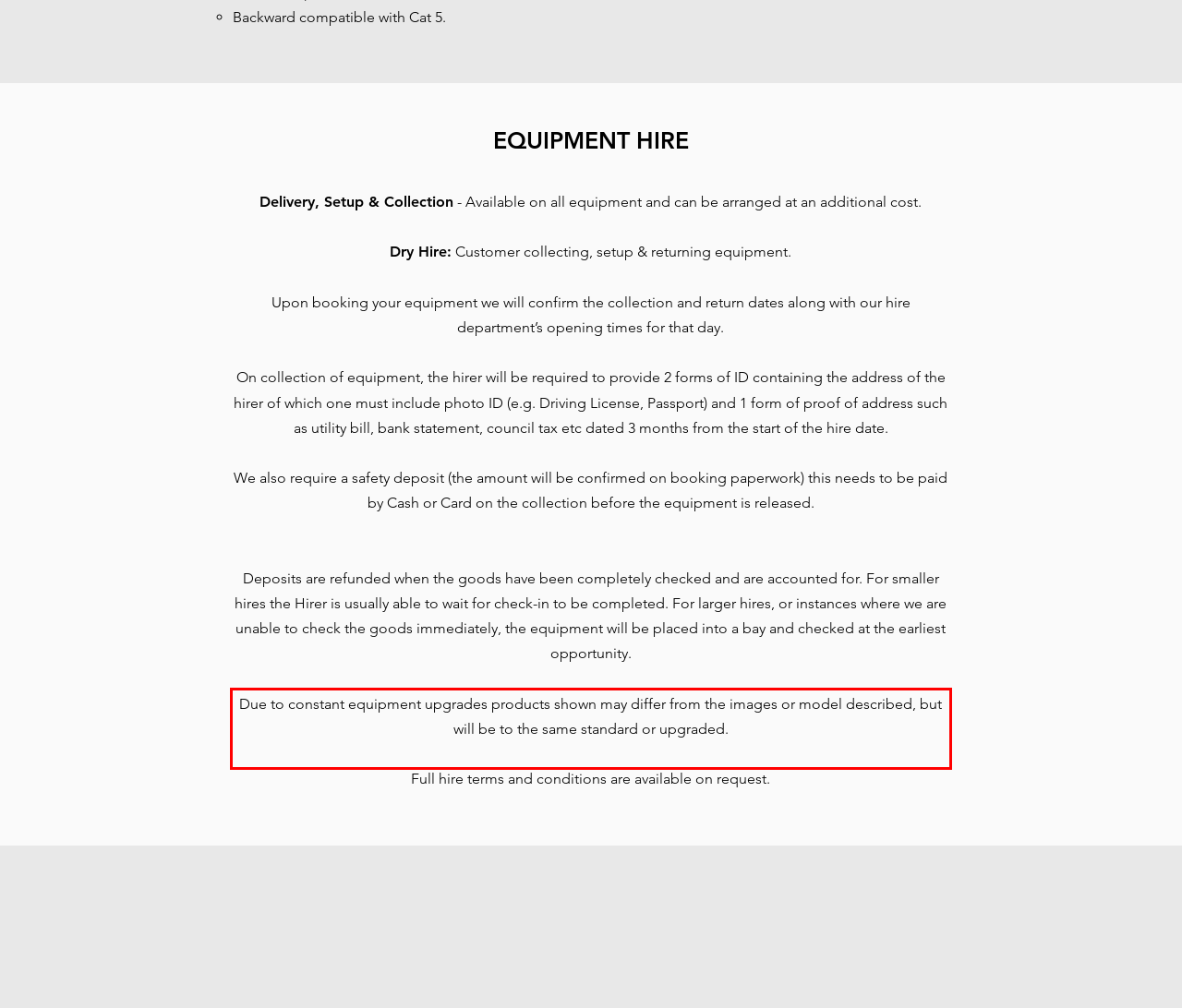You have a screenshot of a webpage, and there is a red bounding box around a UI element. Utilize OCR to extract the text within this red bounding box.

Due to constant equipment upgrades products shown may differ from the images or model described, but will be to the same standard or upgraded.